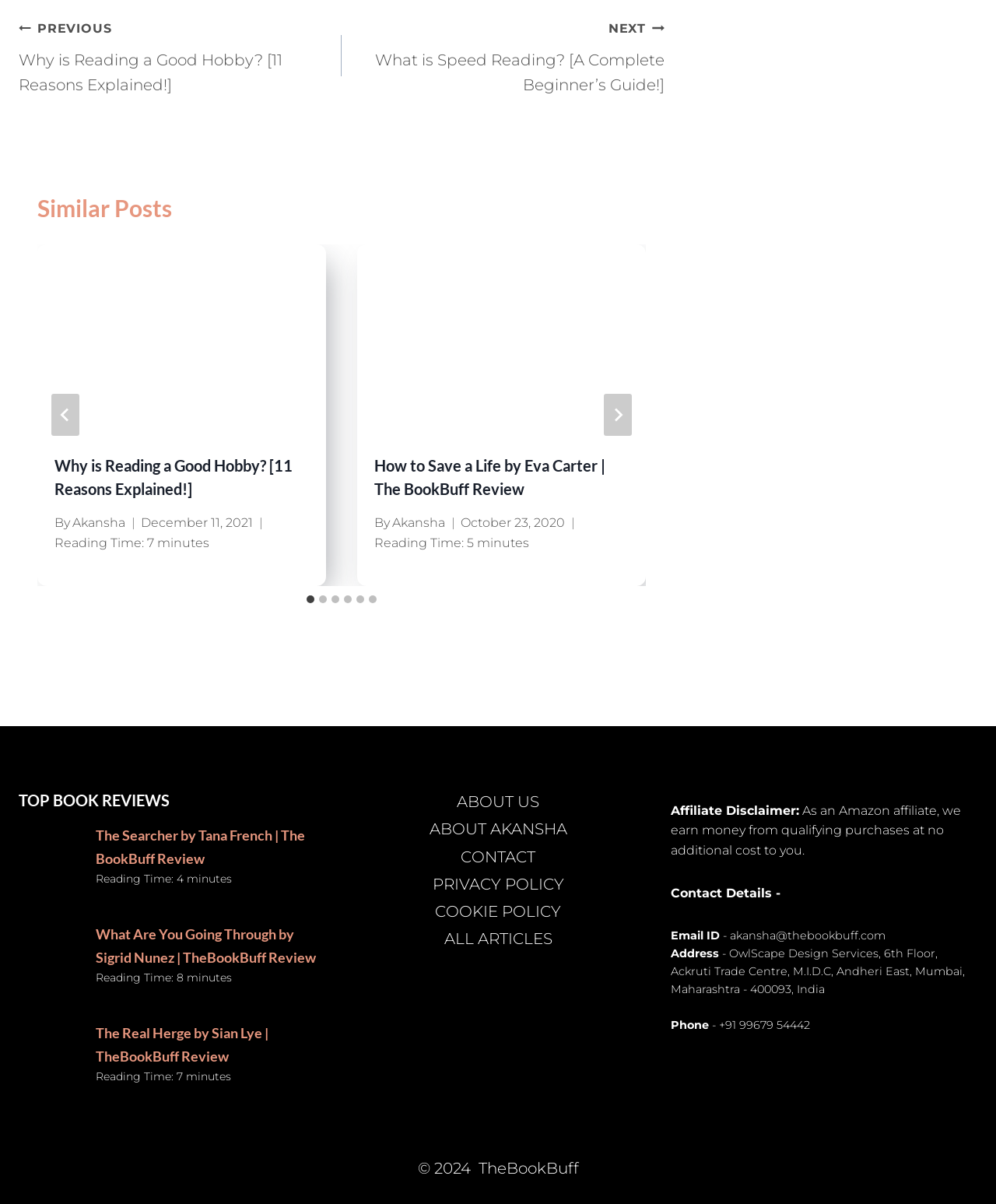Determine the bounding box coordinates (top-left x, top-left y, bottom-right x, bottom-right y) of the UI element described in the following text: aria-label="Next"

[0.606, 0.327, 0.634, 0.362]